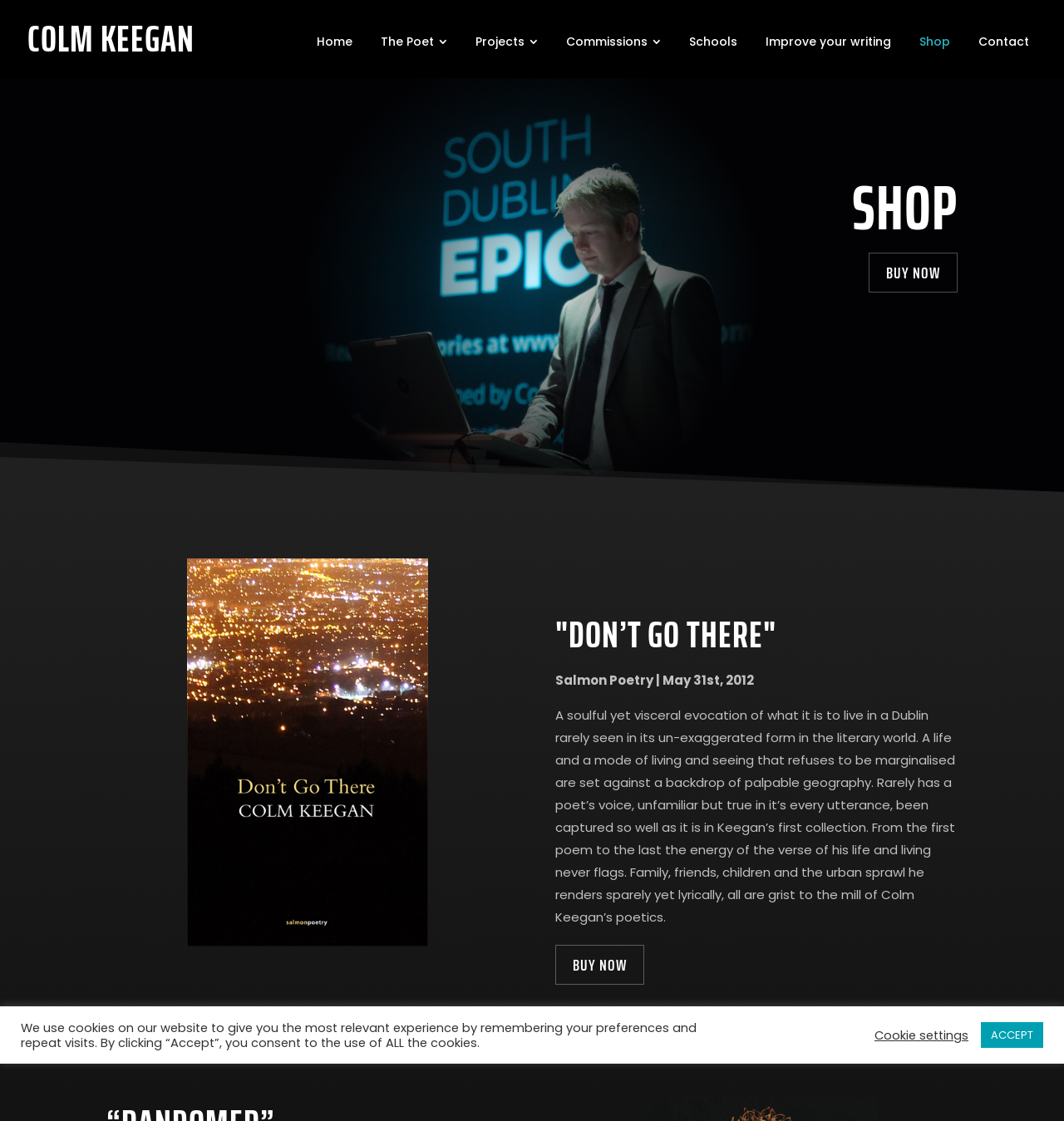Using the details from the image, please elaborate on the following question: How many links are there in the navigation menu?

The navigation menu consists of links 'Home', 'Projects 3', 'Commissions 3', 'Schools', 'Improve your writing', 'Shop', and 'Contact', which are all child elements of the root element, and they are located at the top of the webpage.